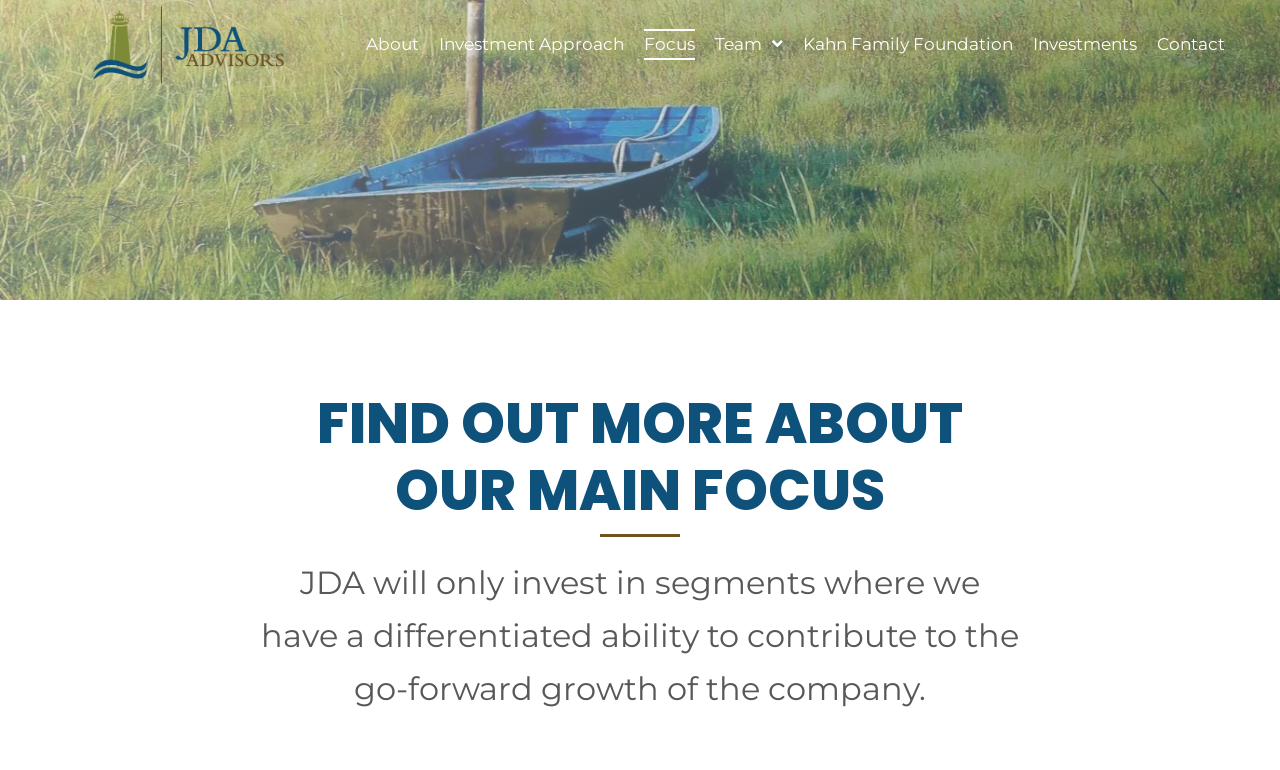Determine the bounding box coordinates of the clickable element to achieve the following action: 'go to About page'. Provide the coordinates as four float values between 0 and 1, formatted as [left, top, right, bottom].

[0.286, 0.038, 0.327, 0.078]